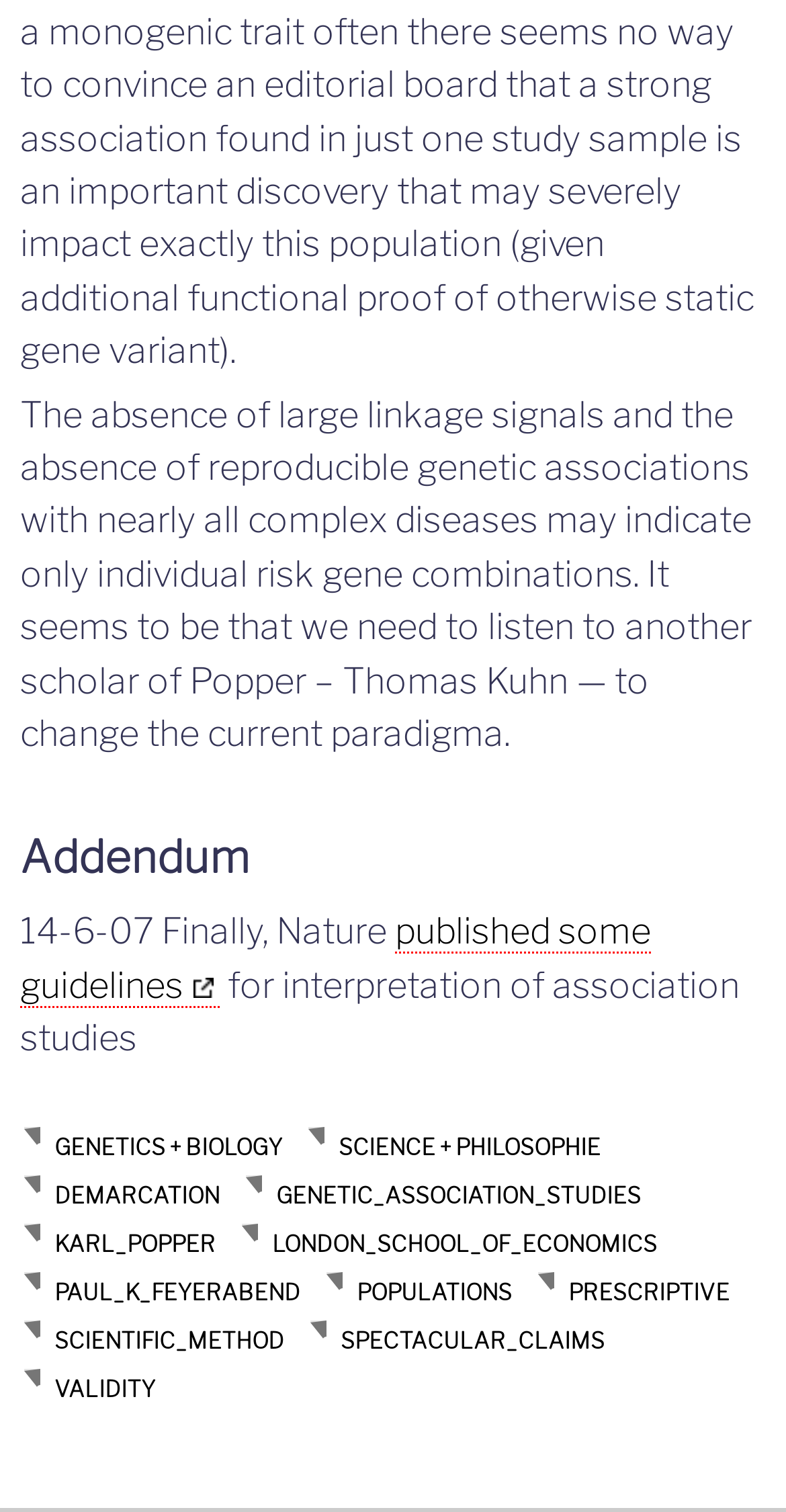Can you find the bounding box coordinates for the element that needs to be clicked to execute this instruction: "Click on 'GENETICS + BIOLOGY'"? The coordinates should be given as four float numbers between 0 and 1, i.e., [left, top, right, bottom].

[0.051, 0.746, 0.377, 0.773]